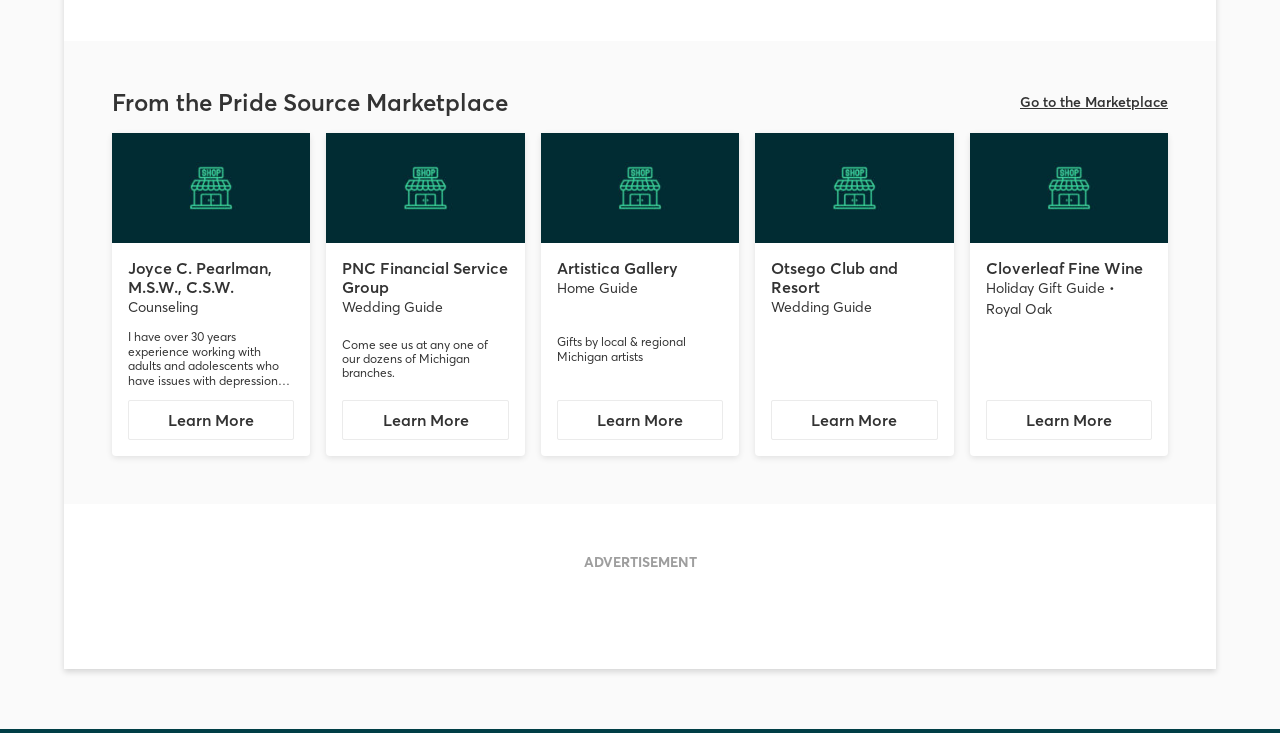Provide a brief response using a word or short phrase to this question:
What is the name of the first counselor?

Joyce C. Pearlman, M.S.W., C.S.W.